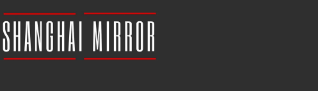Using the elements shown in the image, answer the question comprehensively: What is the color of the borders in the logo?

The logo features red borders, which add a pop of color and create a sense of contemporary appeal, making the overall design more visually appealing.